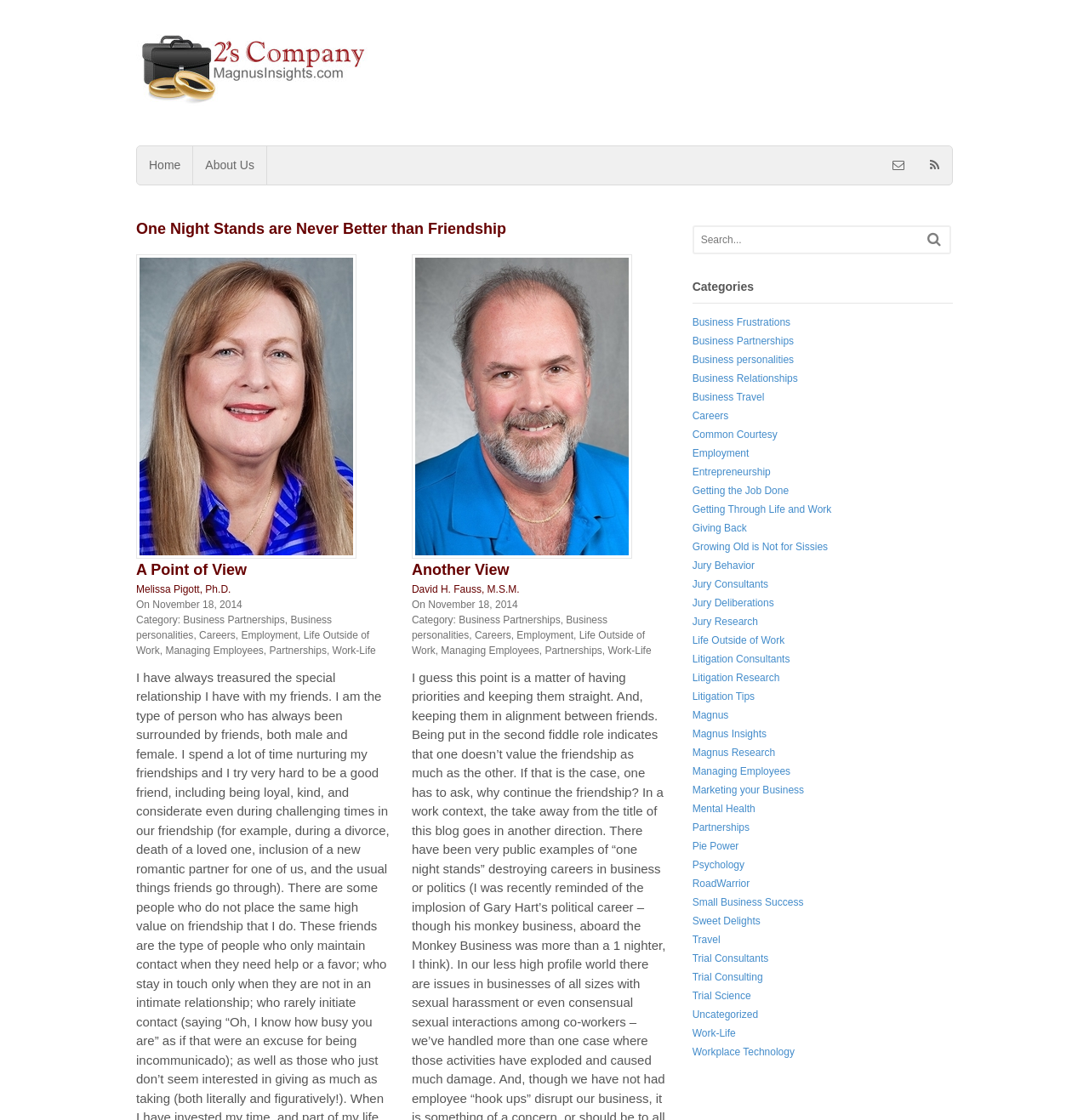Identify the bounding box coordinates of the area that should be clicked in order to complete the given instruction: "View the Categories". The bounding box coordinates should be four float numbers between 0 and 1, i.e., [left, top, right, bottom].

[0.636, 0.25, 0.875, 0.271]